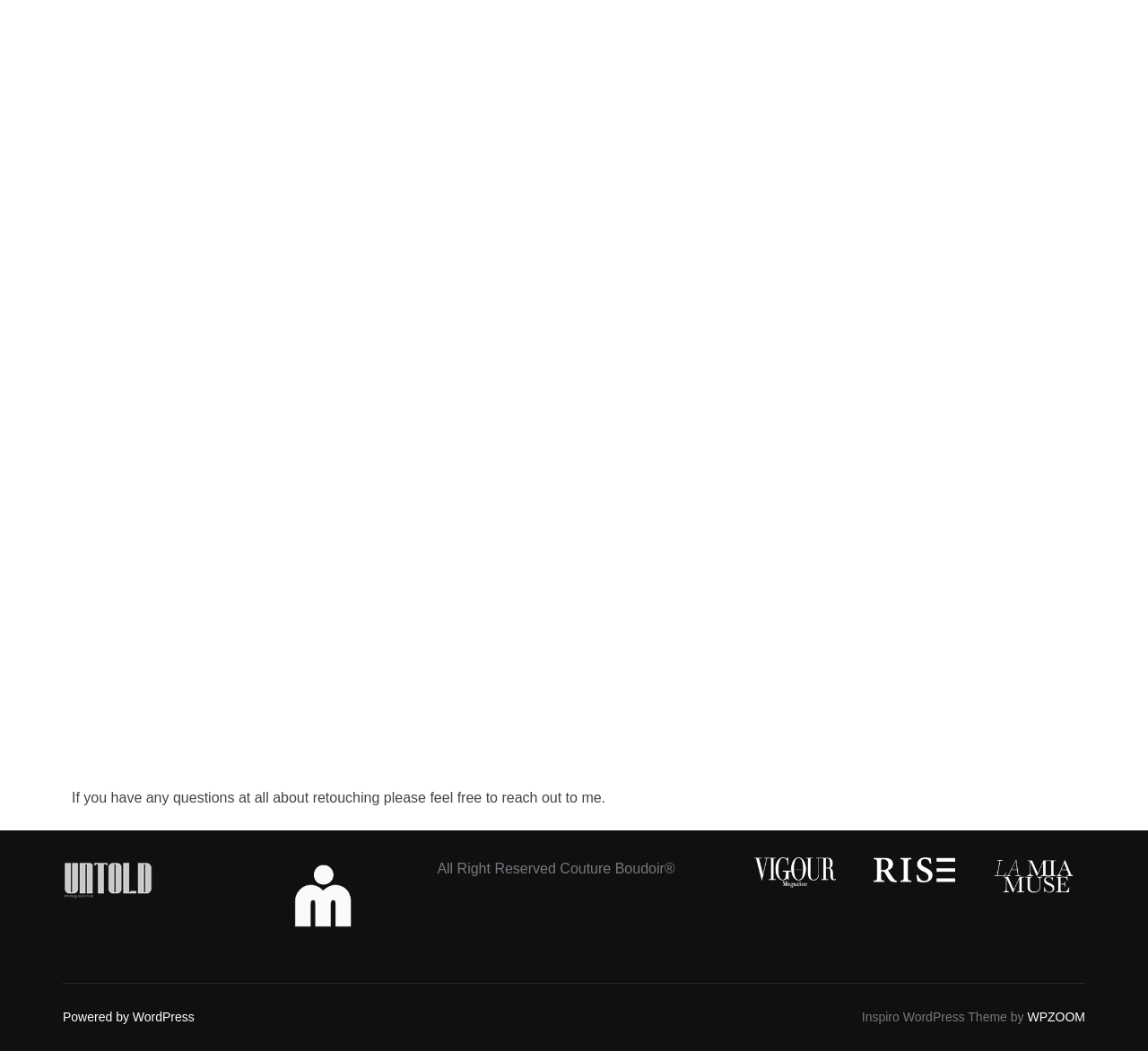Could you please study the image and provide a detailed answer to the question:
What is the copyright notice at the bottom?

The StaticText element with ID 166 contains the text 'All Right Reserved Couture Boudoir', which is a copyright notice indicating that the website's content is protected by copyright.